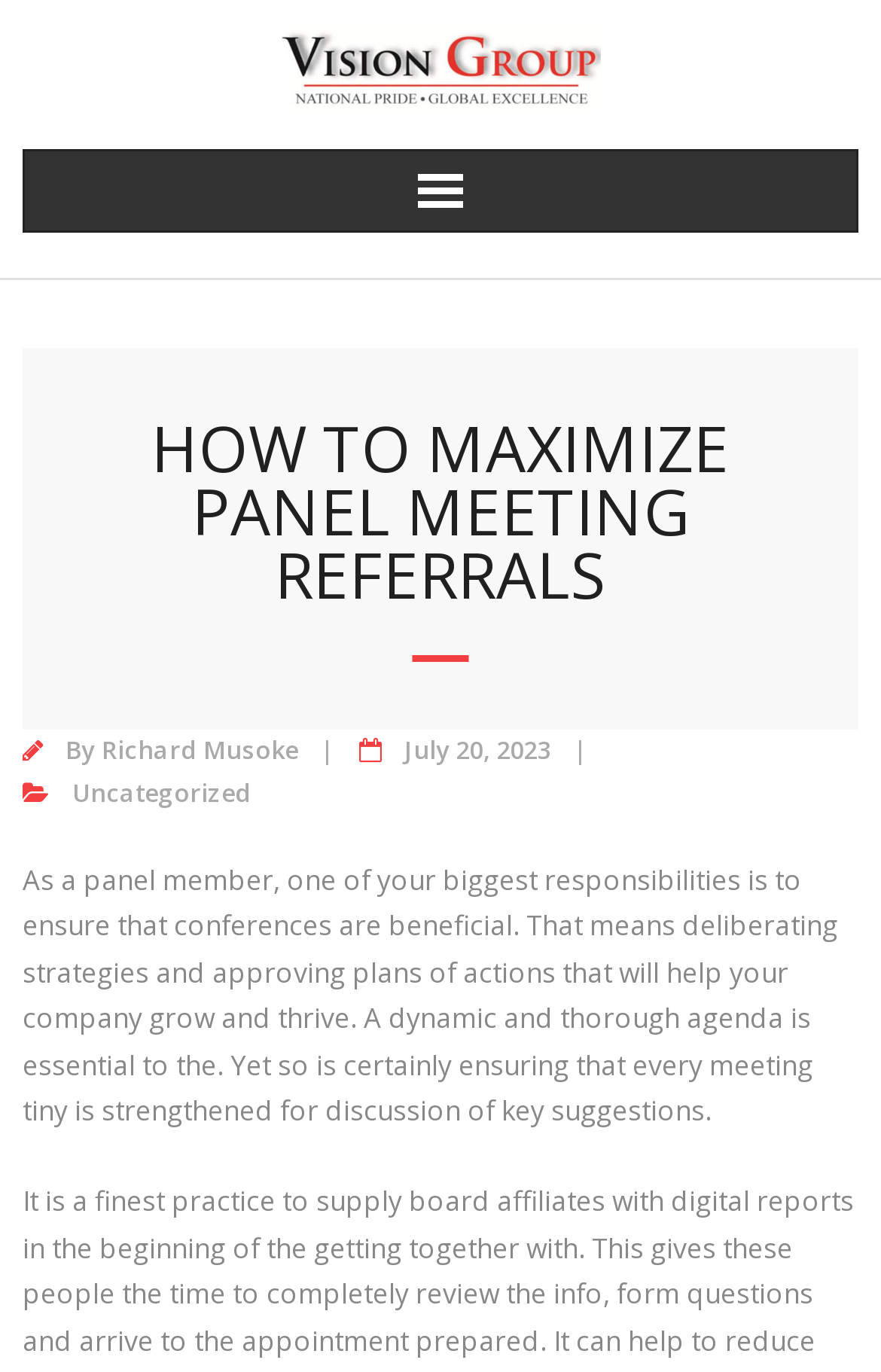Analyze the image and deliver a detailed answer to the question: What is the main topic of the article?

The main topic of the article can be inferred from the heading of the webpage, which says 'HOW TO MAXIMIZE PANEL MEETING REFERRALS', and the content of the article, which discusses strategies for making conferences beneficial.